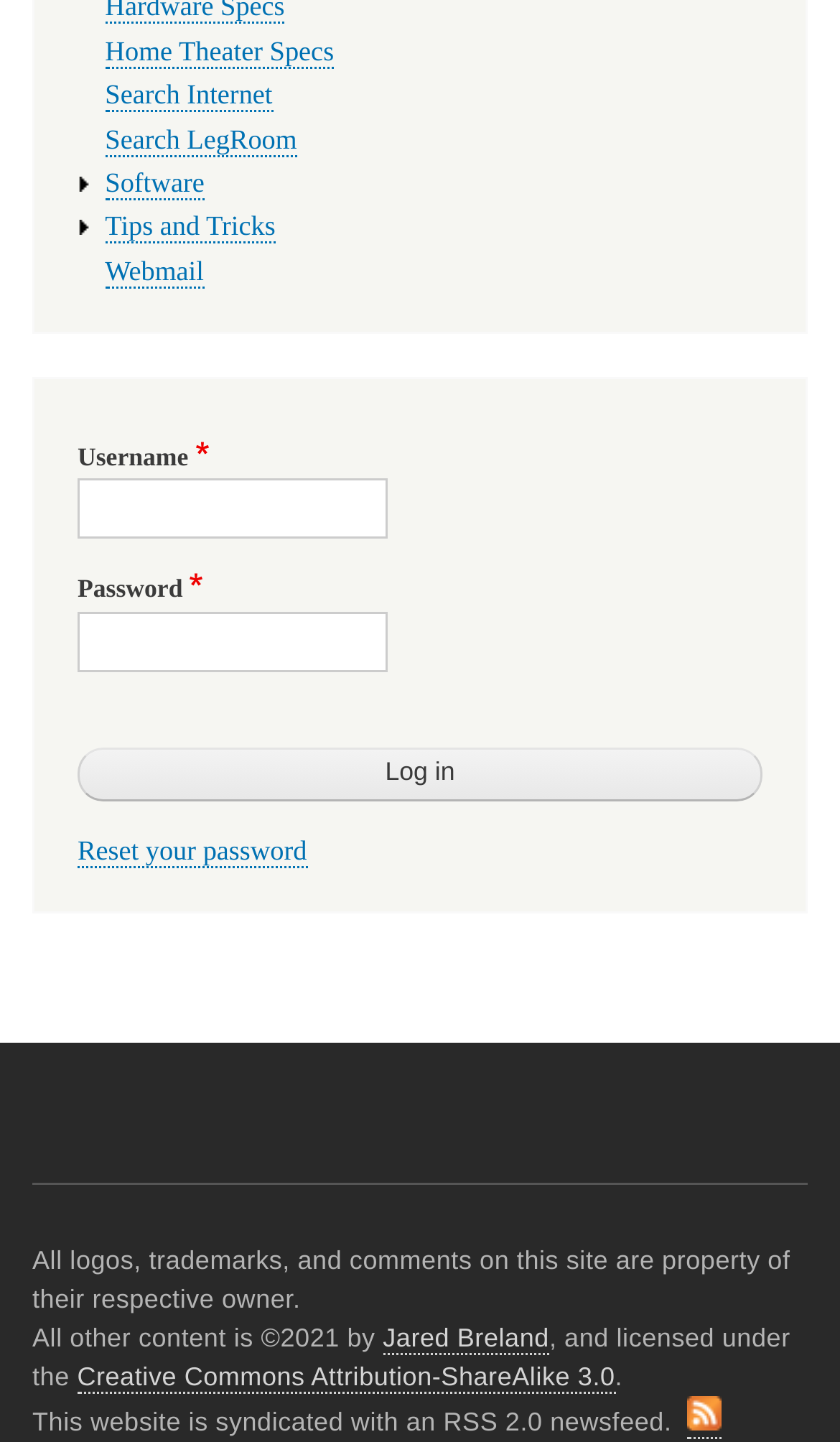Determine the bounding box coordinates for the UI element described. Format the coordinates as (top-left x, top-left y, bottom-right x, bottom-right y) and ensure all values are between 0 and 1. Element description: Home Theater Specs

[0.125, 0.025, 0.398, 0.047]